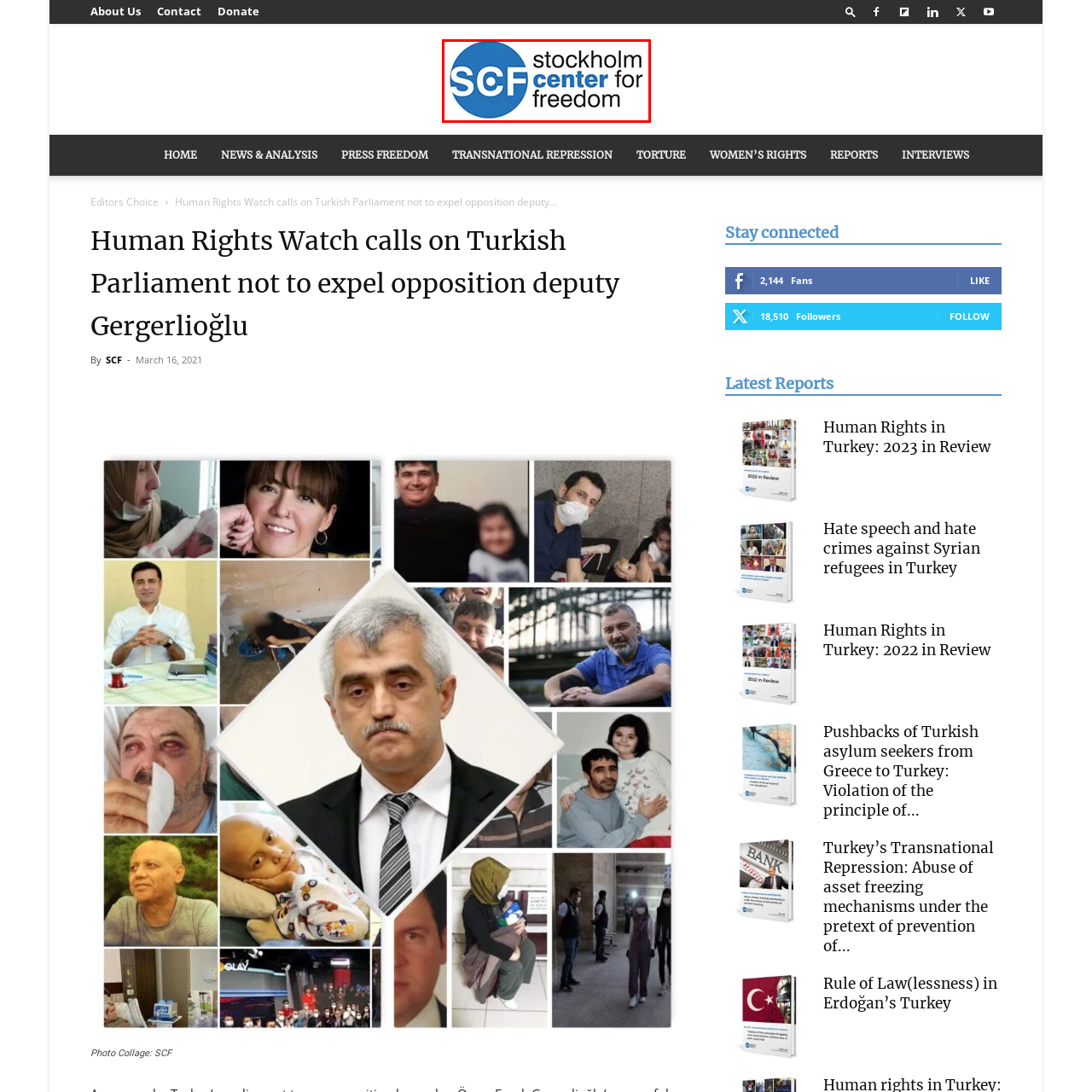Thoroughly describe the scene captured inside the red-bordered image.

The image features the logo of the Stockholm Center for Freedom (SCF), a prominent organization dedicated to promoting and protecting human rights globally. The logo consists of a bold, circular blue emblem with the letters "SCF" in white, standing out prominently. Below this, the words "stockholm center for freedom" are displayed in a combination of black and blue, reinforcing the organization's commitment to advocating for civil liberties and democratic values. The design embodies a modern and professional appearance, aligning with SCF's mission to raise awareness and provide a platform for issues related to human rights, particularly in Turkey and beyond.